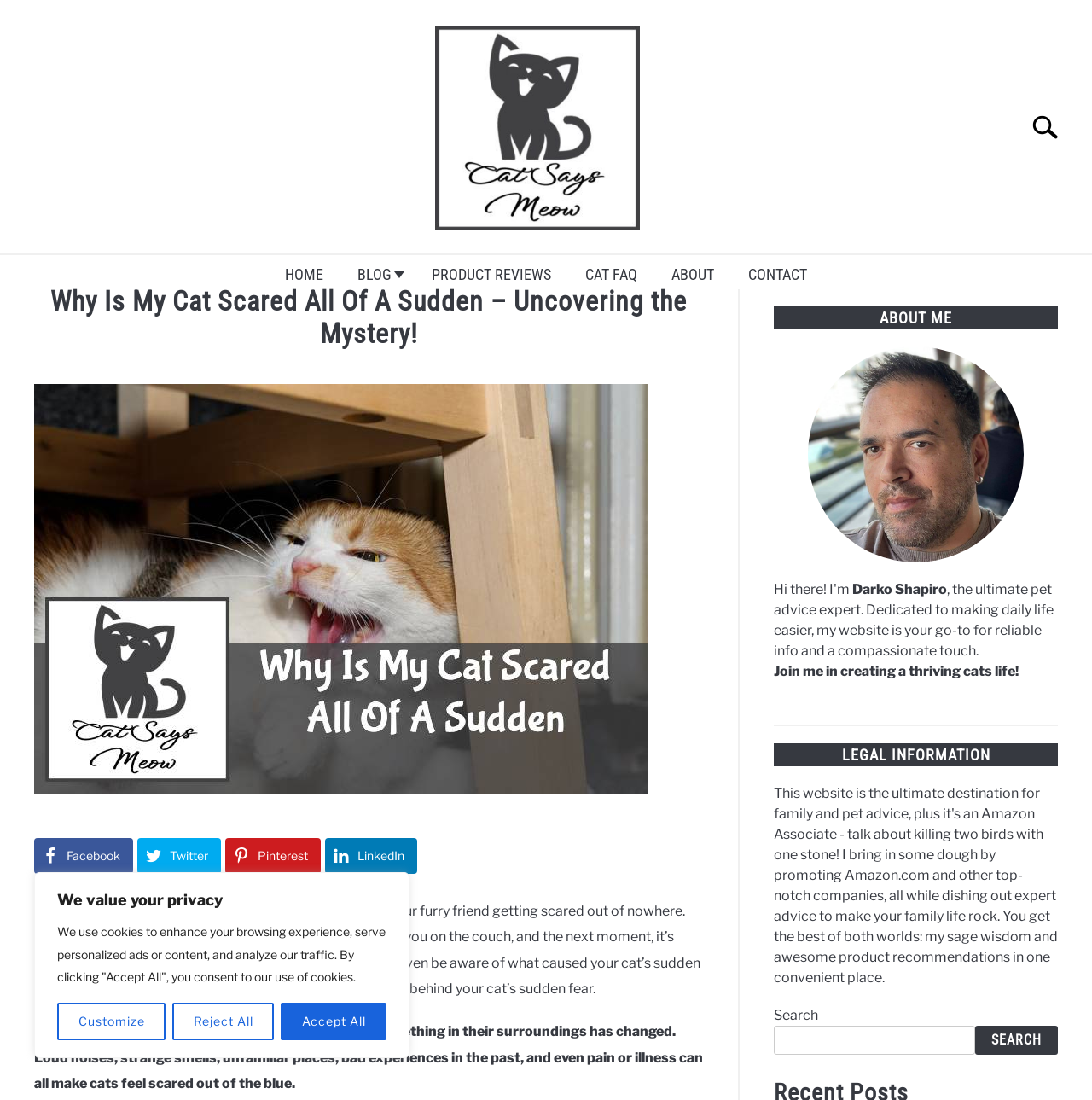Find the bounding box of the UI element described as: "ABOUT US". The bounding box coordinates should be given as four float values between 0 and 1, i.e., [left, top, right, bottom].

None